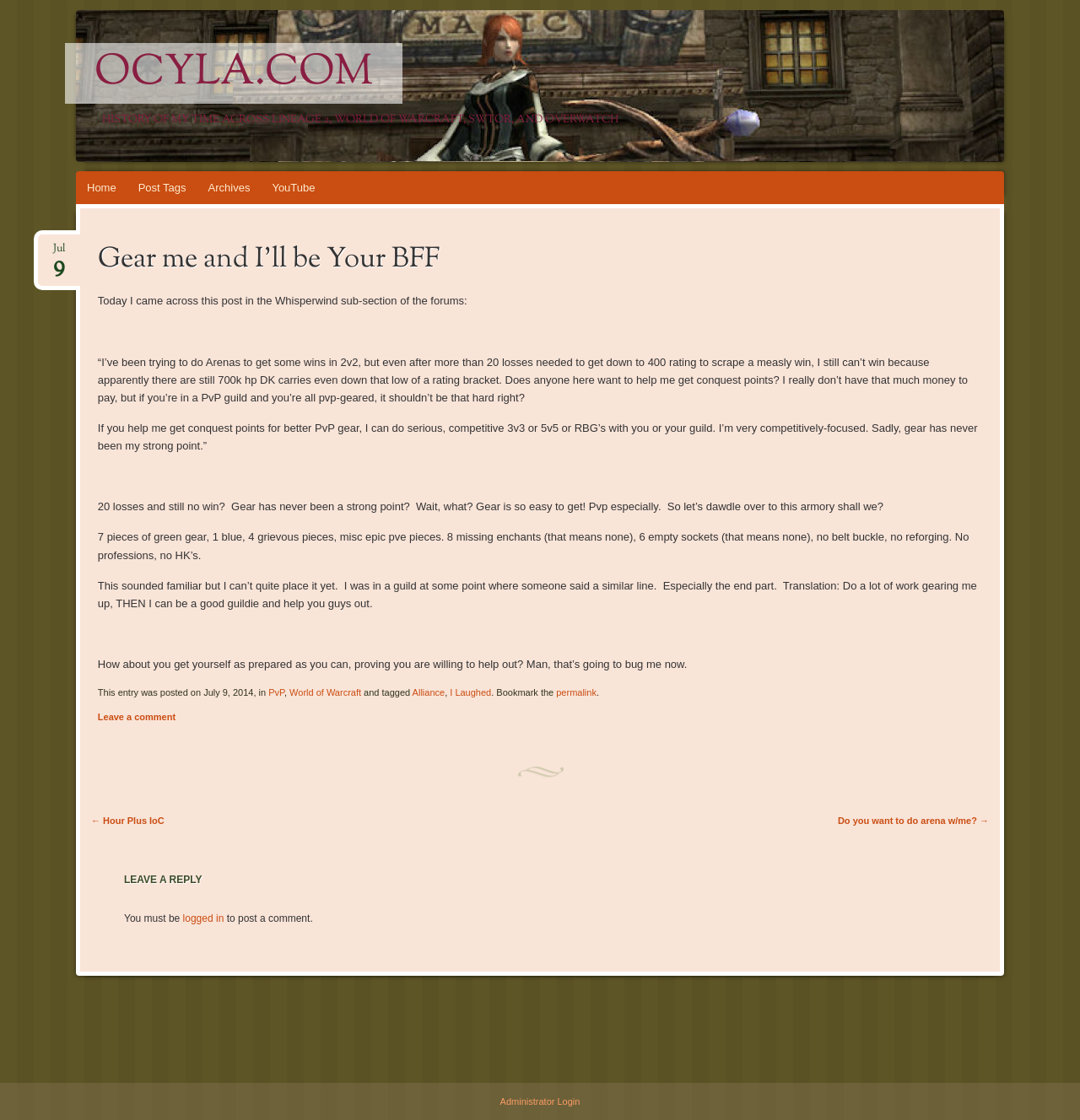Identify the bounding box coordinates of the HTML element based on this description: "permalink".

[0.515, 0.614, 0.552, 0.623]